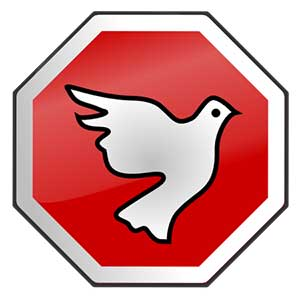Generate a detailed narrative of the image.

The image features a distinctive octagonal icon with a vibrant red background, prominently displaying a white silhouette of a dove in flight. This design often symbolizes peace and freedom, making it instantly recognizable. The dove, with its wings extended upwards, conveys a sense of movement and liberation, while the bold red contrasts sharply with the white, enhancing the icon's visibility. Such imagery is commonly associated with messages promoting harmony and reconciliation, making it a powerful emblem in various contexts, including advocacy for peace and social justice initiatives.